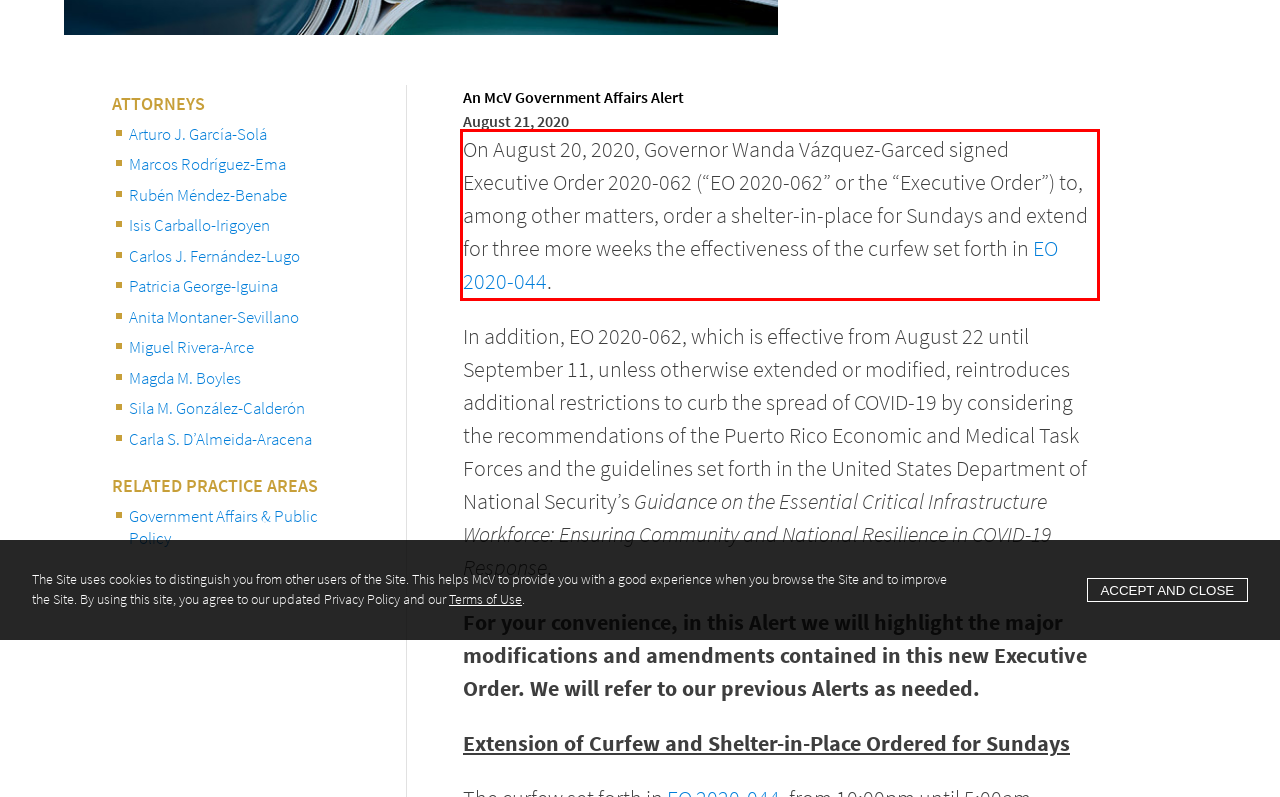You are given a screenshot of a webpage with a UI element highlighted by a red bounding box. Please perform OCR on the text content within this red bounding box.

On August 20, 2020, Governor Wanda Vázquez-Garced signed Executive Order 2020-062 (“EO 2020-062” or the “Executive Order”) to, among other matters, order a shelter-in-place for Sundays and extend for three more weeks the effectiveness of the curfew set forth in EO 2020-044.